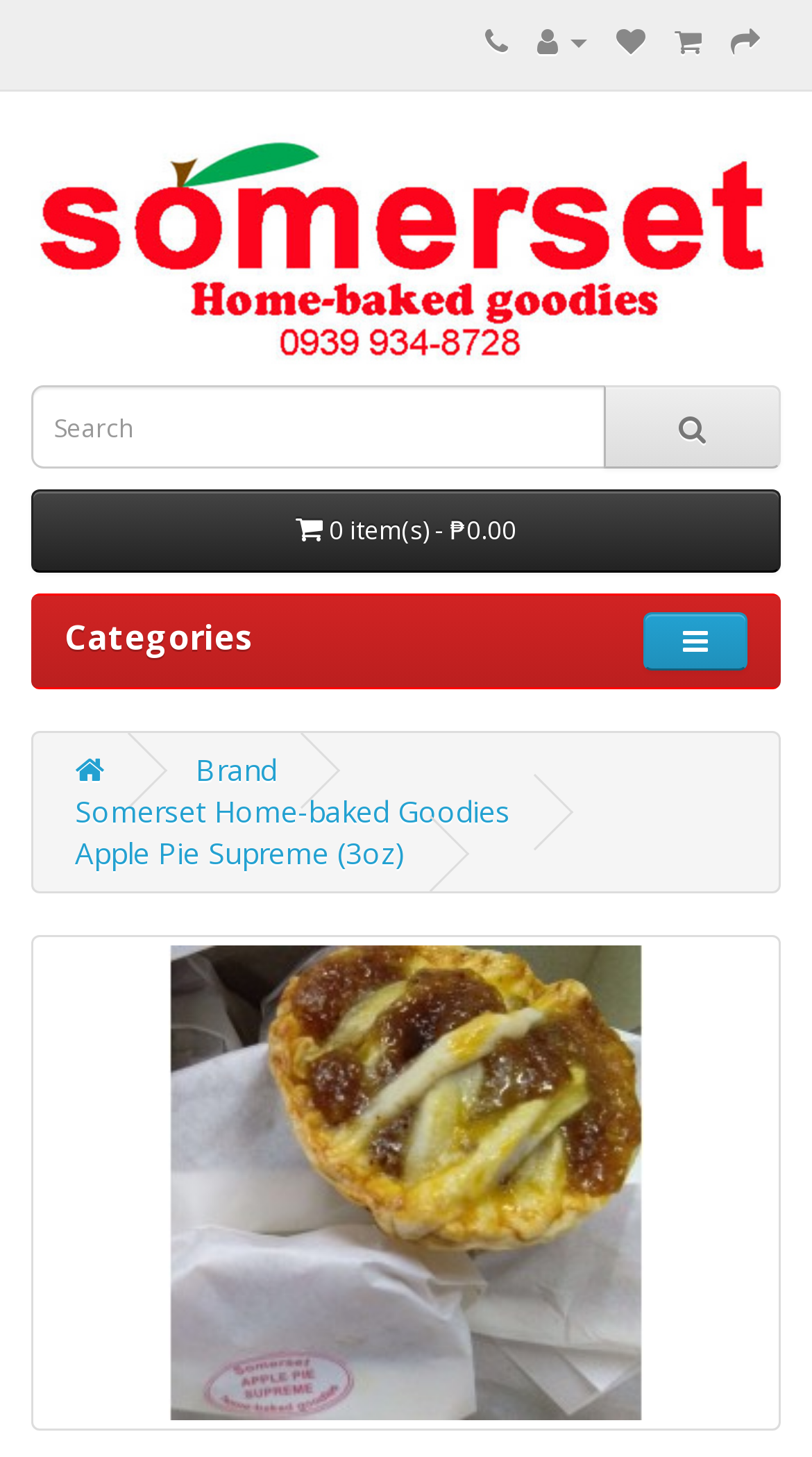Use a single word or phrase to answer the following:
What is the price of the items in the cart?

₱0.00